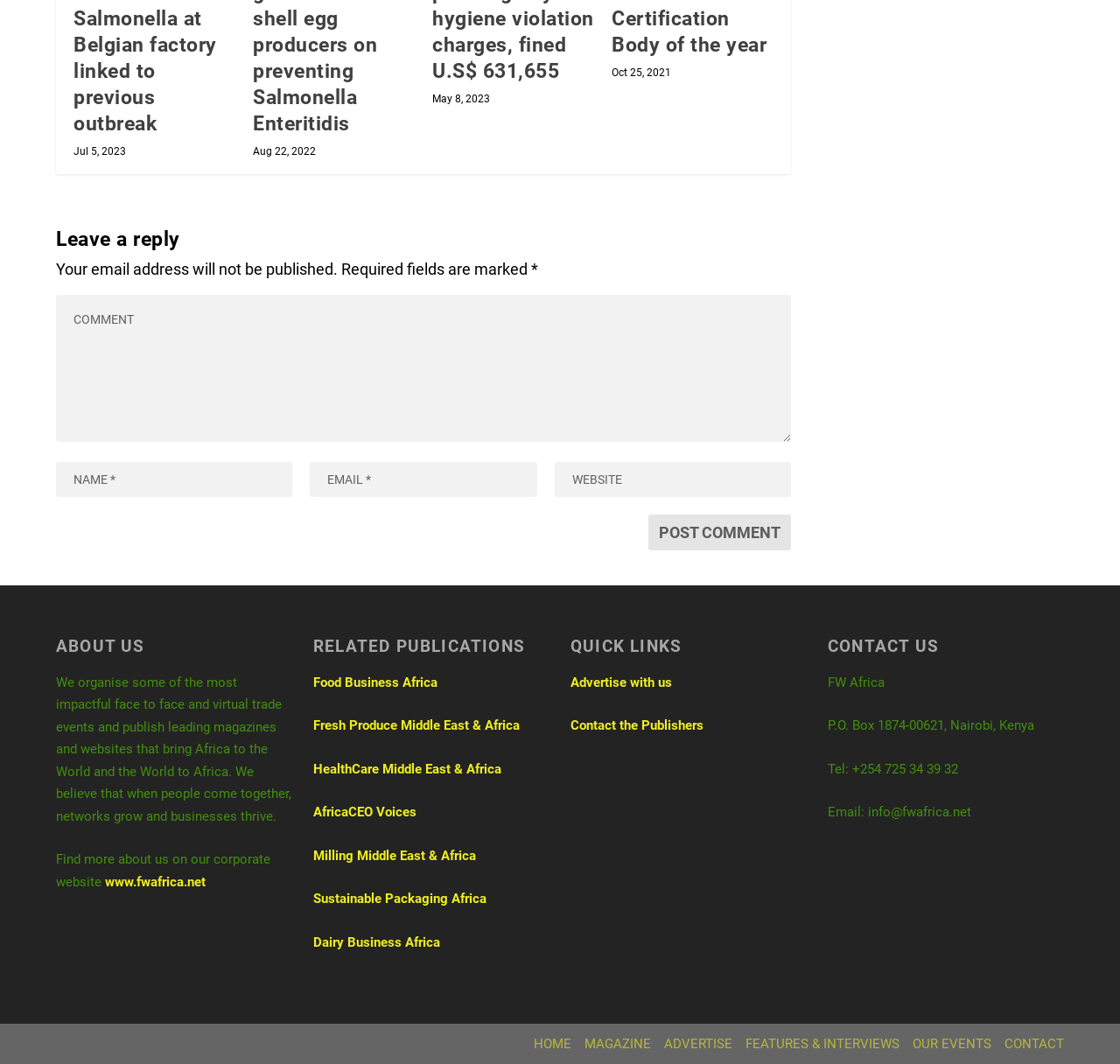Please specify the bounding box coordinates of the area that should be clicked to accomplish the following instruction: "Visit the corporate website". The coordinates should consist of four float numbers between 0 and 1, i.e., [left, top, right, bottom].

[0.094, 0.81, 0.184, 0.825]